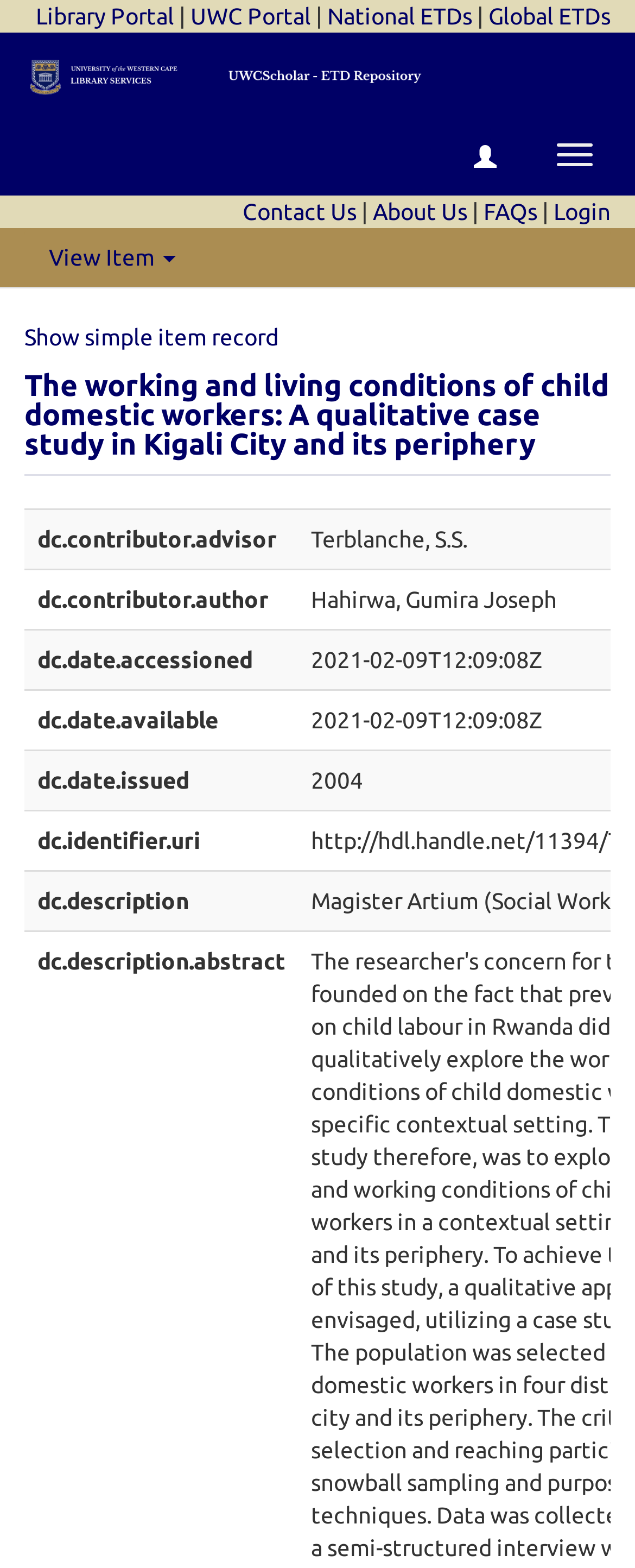What is the topic of the study described on the webpage?
Look at the image and respond to the question as thoroughly as possible.

I read the heading on the webpage, which mentions 'The working and living conditions of child domestic workers', indicating that the topic of the study is child domestic workers.